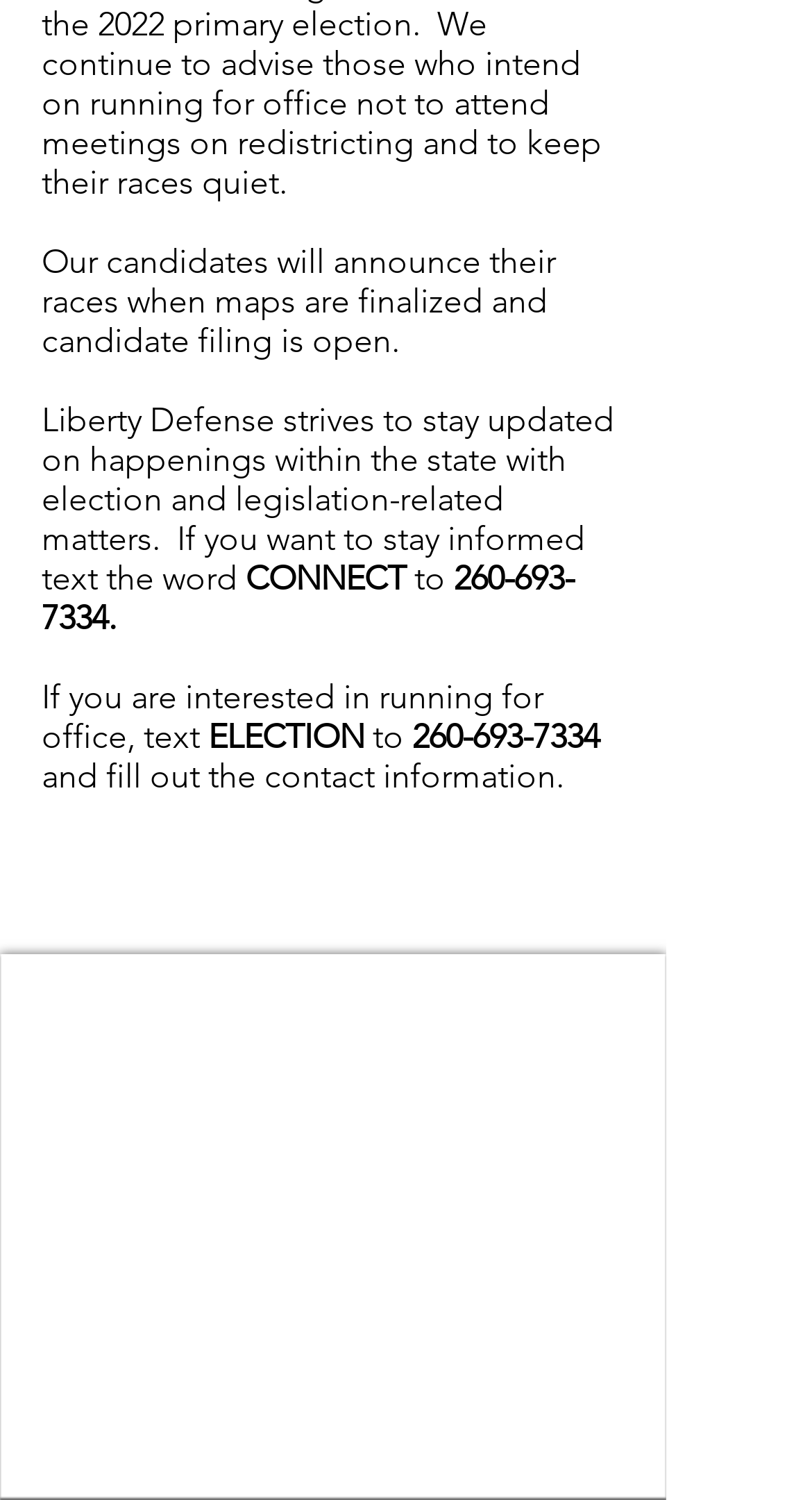Using the provided element description, identify the bounding box coordinates as (top-left x, top-left y, bottom-right x, bottom-right y). Ensure all values are between 0 and 1. Description: aria-label="Black Facebook Icon"

[0.377, 0.856, 0.444, 0.892]